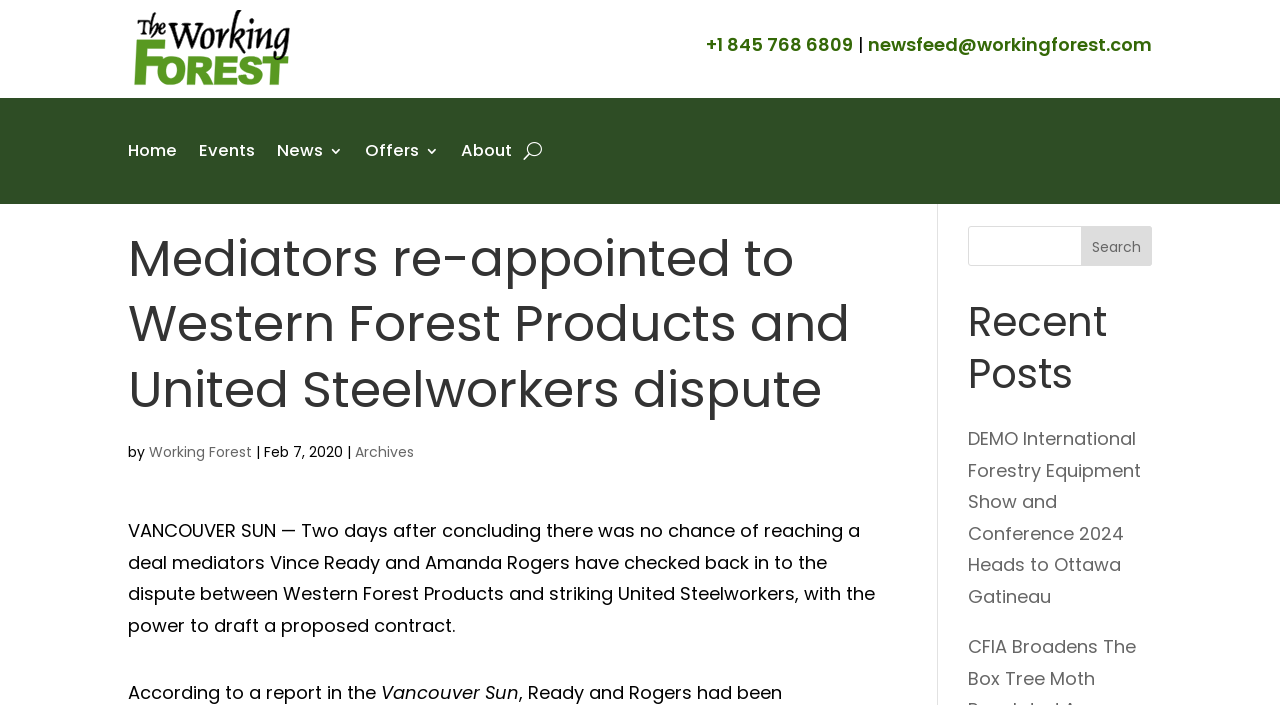Identify the bounding box coordinates necessary to click and complete the given instruction: "search for something".

None